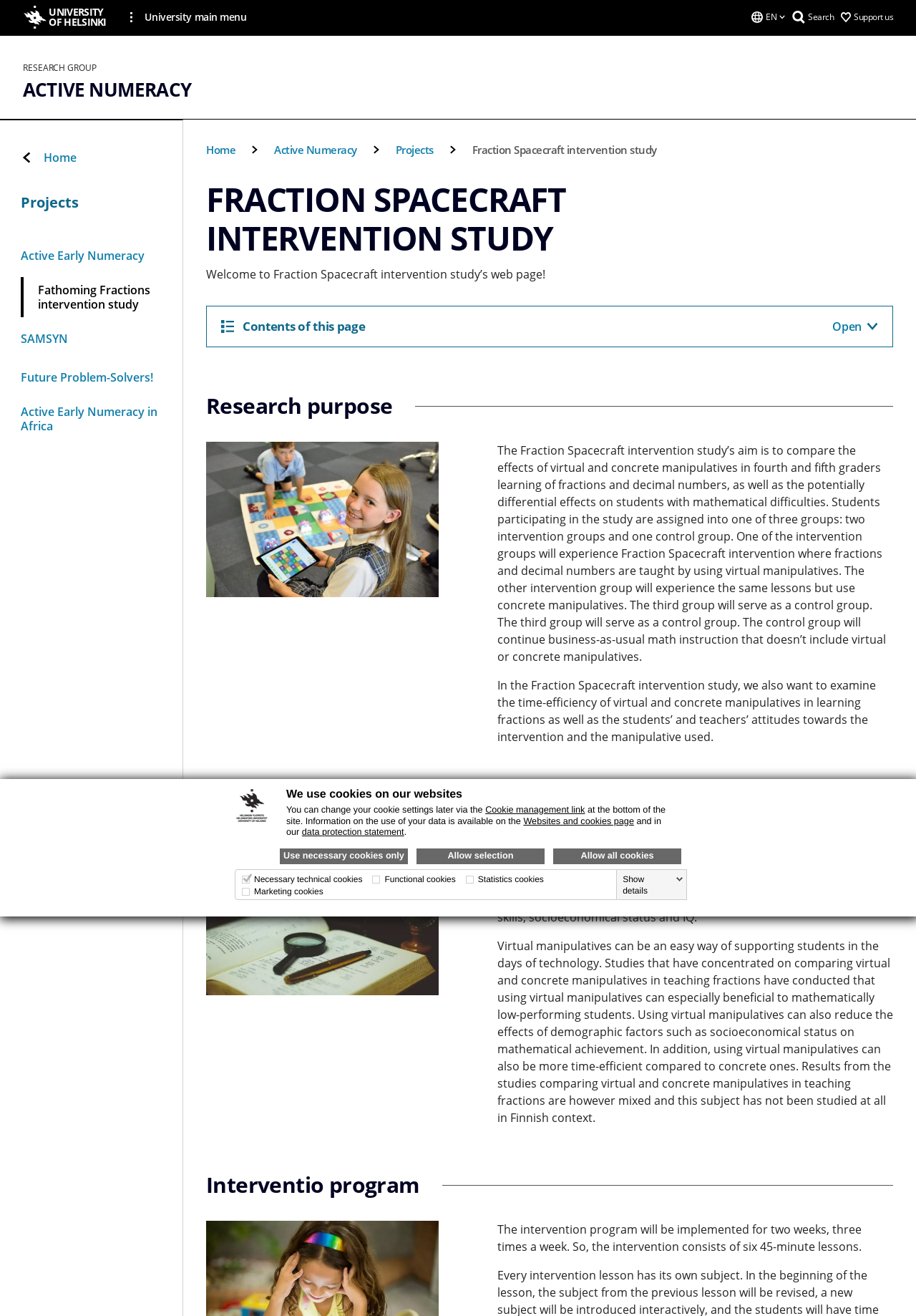Please provide the bounding box coordinates for the element that needs to be clicked to perform the instruction: "Open the language menu". The coordinates must consist of four float numbers between 0 and 1, formatted as [left, top, right, bottom].

[0.82, 0.0, 0.857, 0.026]